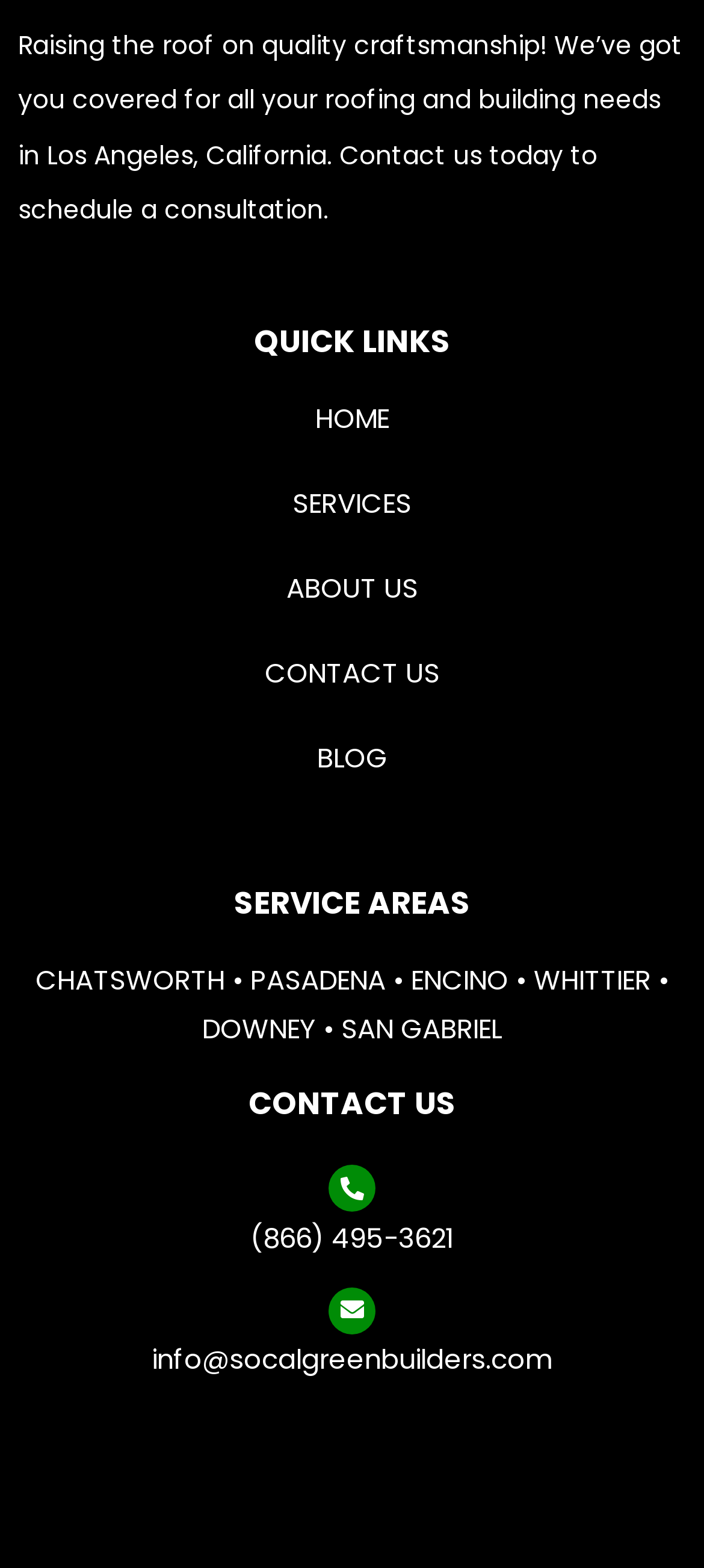Pinpoint the bounding box coordinates of the element you need to click to execute the following instruction: "Read the article about Money Talks". The bounding box should be represented by four float numbers between 0 and 1, in the format [left, top, right, bottom].

None